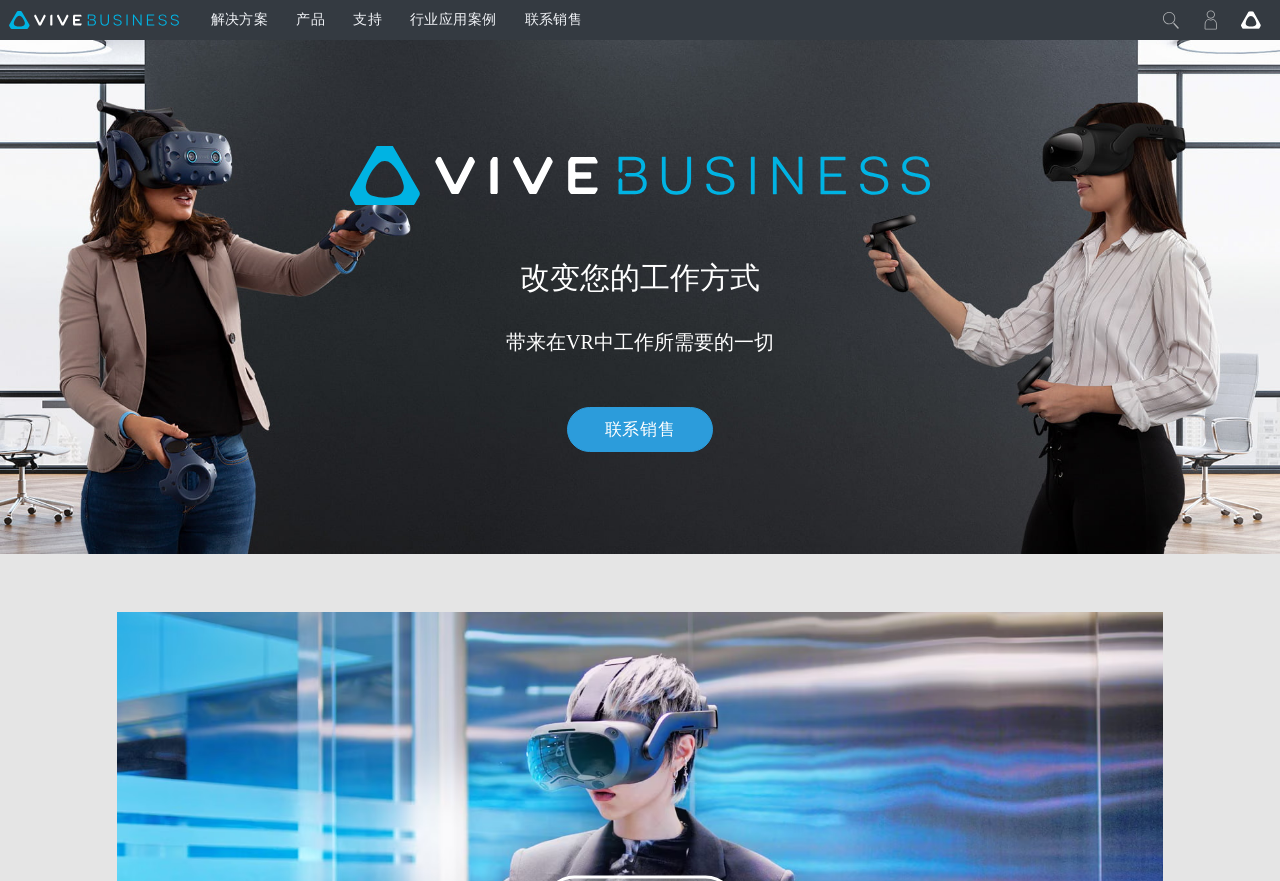Please determine the bounding box coordinates of the element to click on in order to accomplish the following task: "Click VIVE". Ensure the coordinates are four float numbers ranging from 0 to 1, i.e., [left, top, right, bottom].

[0.007, 0.011, 0.14, 0.034]